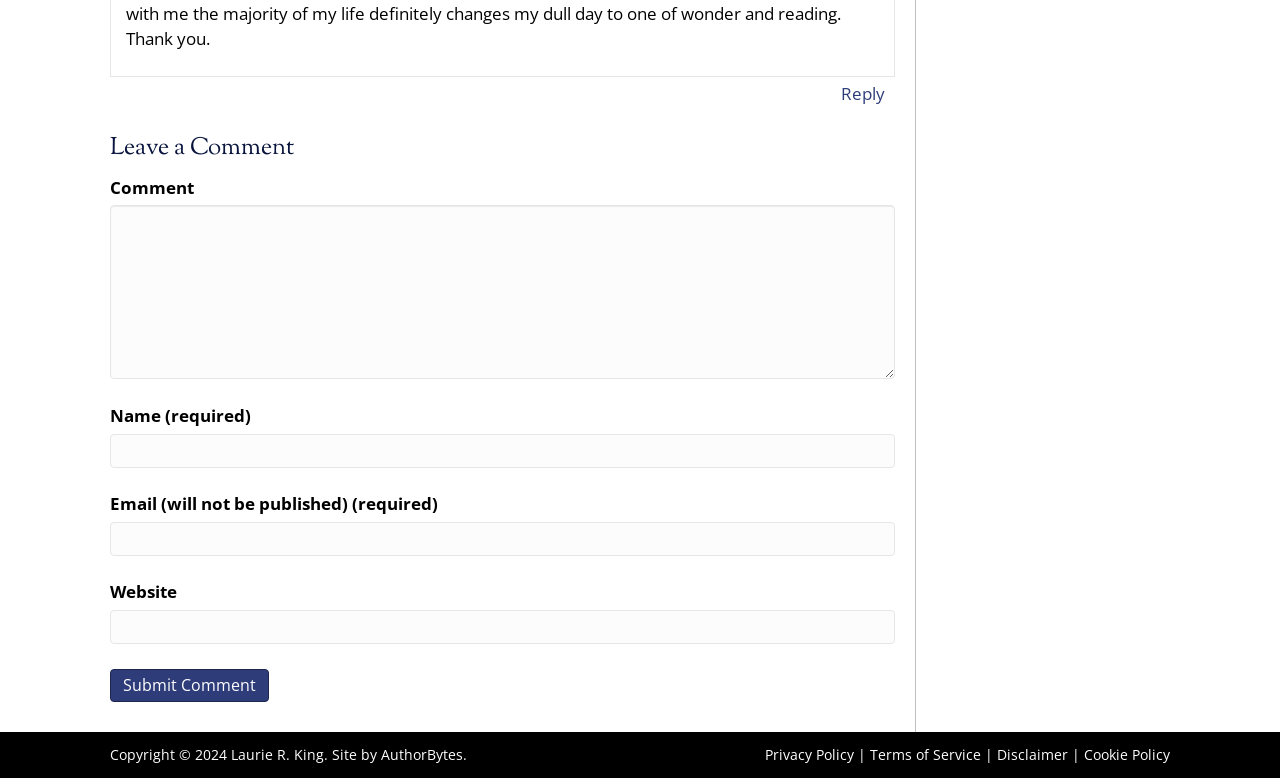Based on the element description parent_node: Comment name="url", identify the bounding box of the UI element in the given webpage screenshot. The coordinates should be in the format (top-left x, top-left y, bottom-right x, bottom-right y) and must be between 0 and 1.

[0.086, 0.784, 0.699, 0.828]